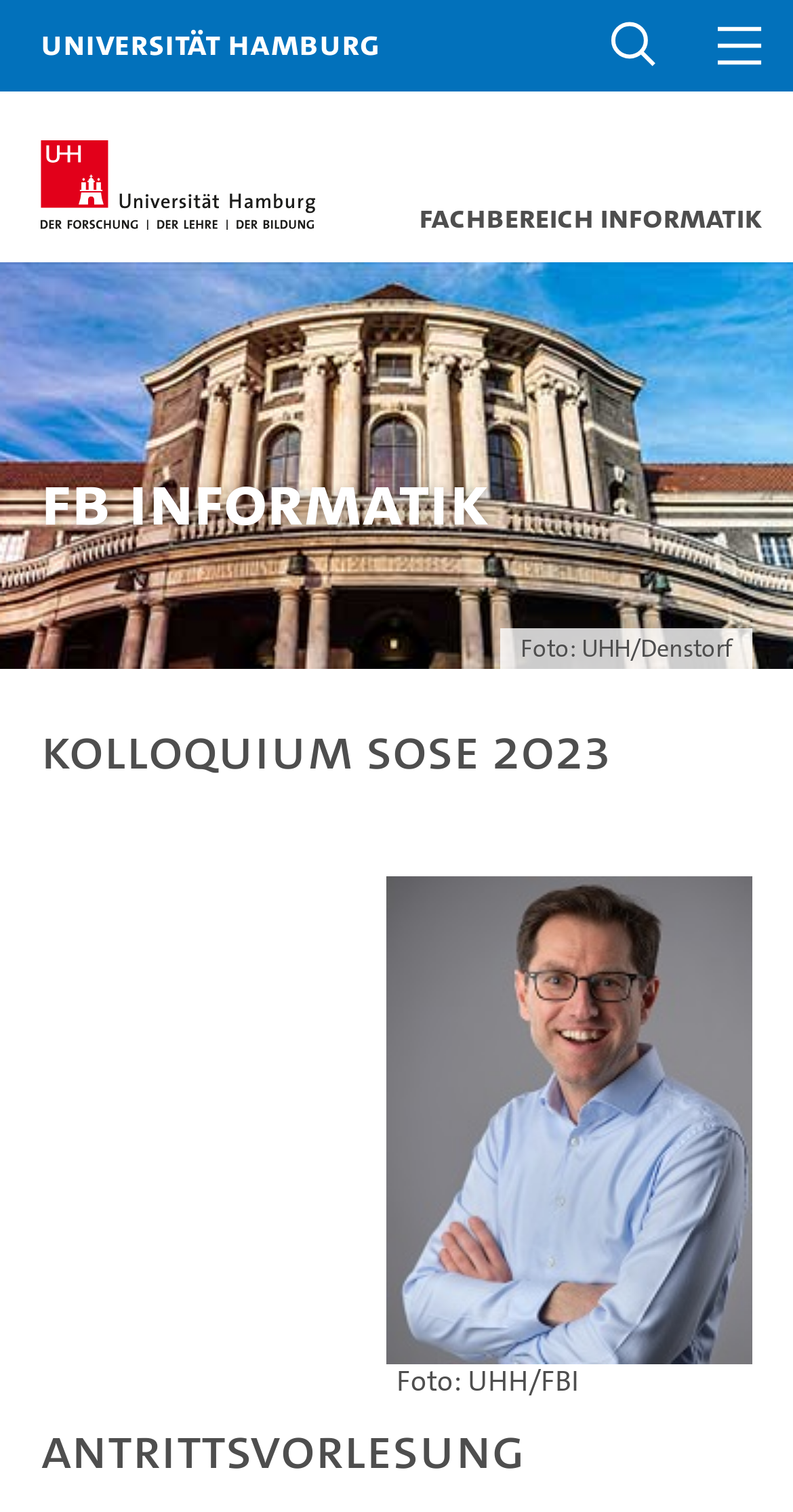Describe all the visual and textual components of the webpage comprehensively.

The webpage appears to be an event page for a lecture at the University of Hamburg's Department of Informatics. At the top, there is a metanavigation section that spans the entire width of the page, containing a layout table with two navigation sections. The first navigation section has a link to the University of Hamburg, while the second section has a search button and a menu button.

Below the metanavigation section, there is an image of the University of Hamburg's logo, followed by a link to the Department of Informatics. A large image of the university's main building takes up most of the width of the page, with a caption "Foto: UHH/Denstorf" placed below it.

The main content of the page is divided into two sections. On the left, there is a heading "FB Informatik" followed by a heading "Kolloquium SoSe 2023". On the right, there is a figure containing an image of Prof. Dr. Sören Laue, with a caption "Foto: UHH/FBI" below it. Below the figure, there is a heading "Antrittsvorlesung".